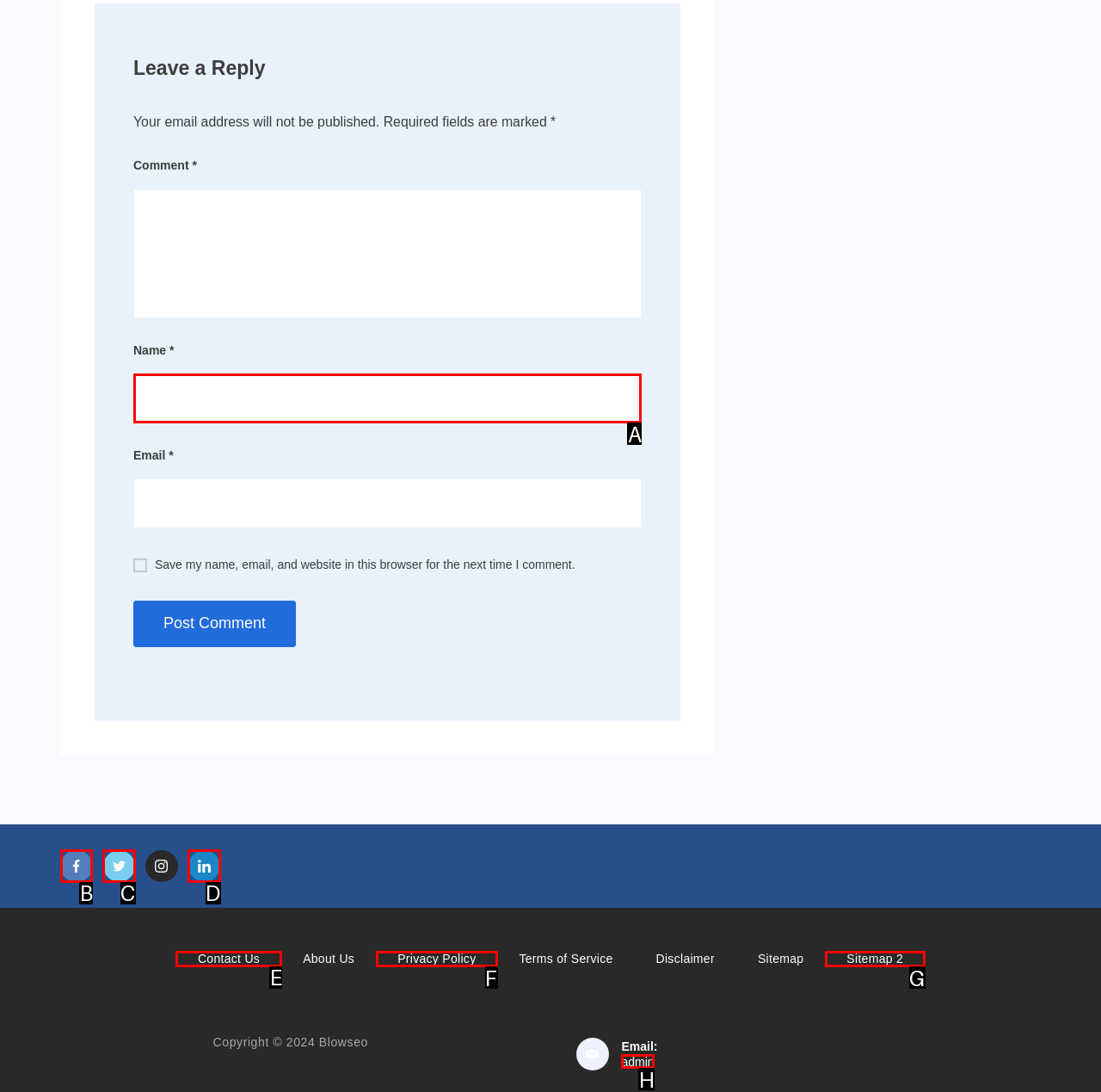Please identify the correct UI element to click for the task: Contact us Respond with the letter of the appropriate option.

E